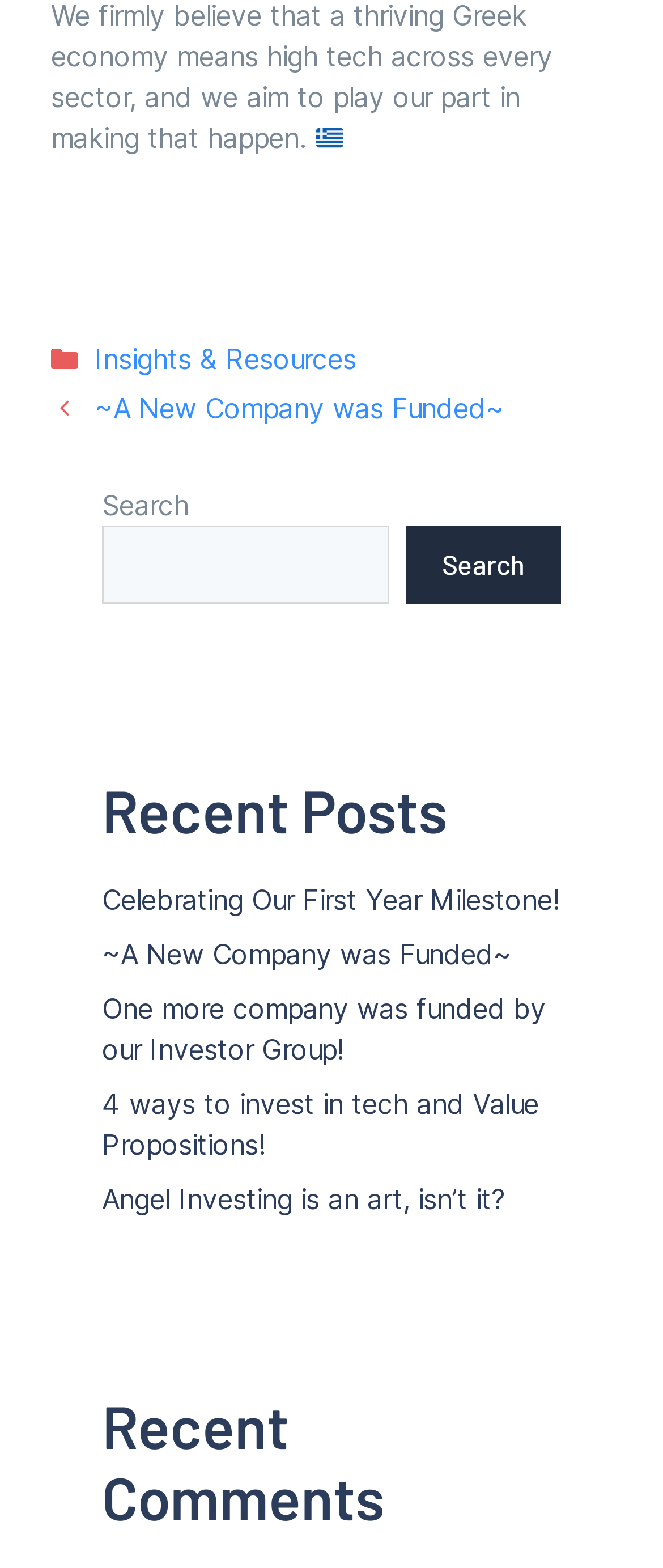Identify the bounding box coordinates of the HTML element based on this description: "Search".

[0.613, 0.335, 0.846, 0.385]